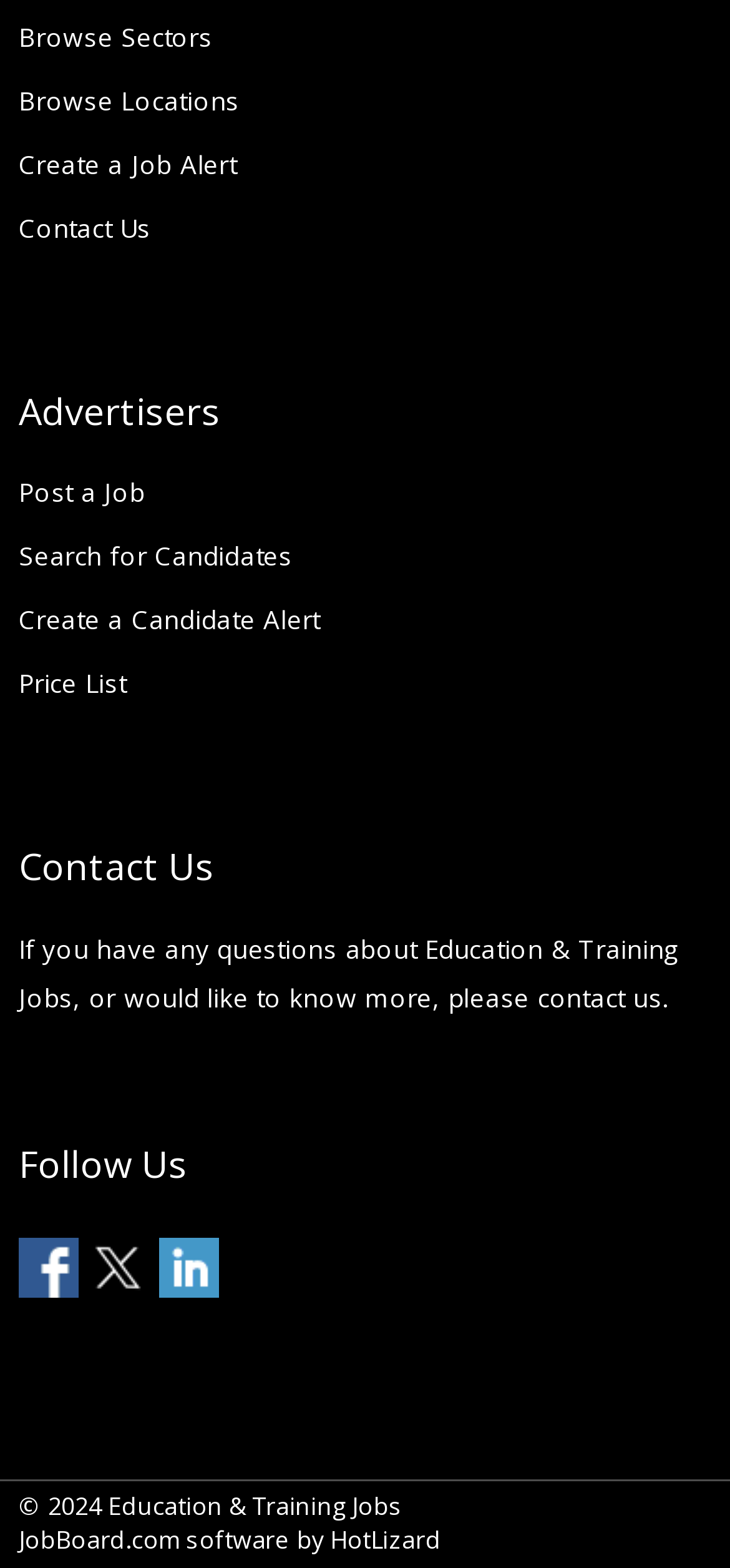Based on the image, provide a detailed response to the question:
What social media platforms can users follow Education & Training Jobs on?

The webpage provides links to follow Education & Training Jobs on various social media platforms, including Facebook, X, and LinkedIn, allowing users to stay connected with the job board on these platforms.